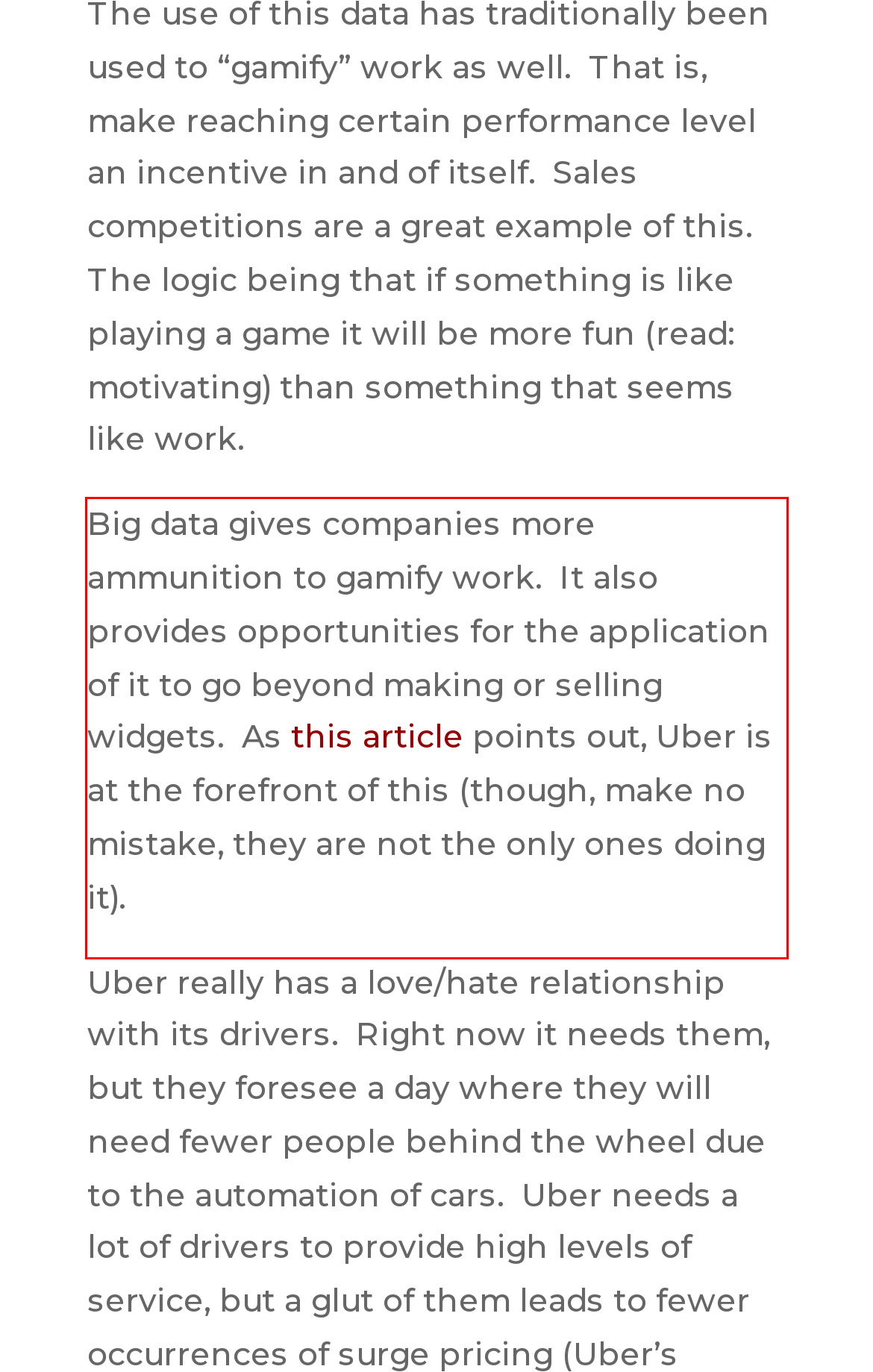Using the provided webpage screenshot, identify and read the text within the red rectangle bounding box.

Big data gives companies more ammunition to gamify work. It also provides opportunities for the application of it to go beyond making or selling widgets. As this article points out, Uber is at the forefront of this (though, make no mistake, they are not the only ones doing it).